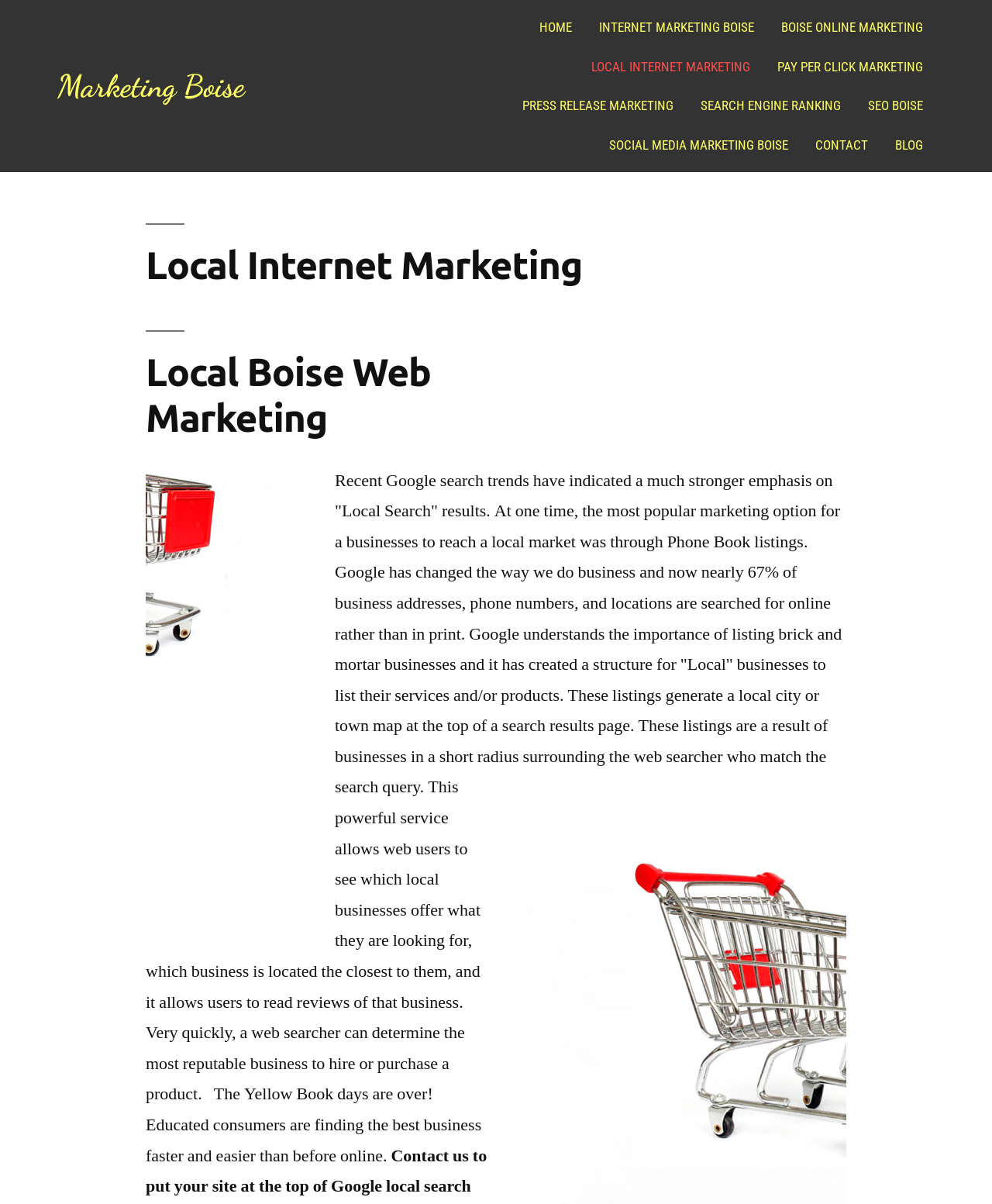Detail the various sections and features of the webpage.

The webpage is about Local Internet Marketing, specifically targeting brick and mortar stores. At the top, there are several links, including "Marketing Boise", "HOME", "INTERNET MARKETING BOISE", and others, which are aligned horizontally and take up the top portion of the page.

Below these links, there is a header section with a heading "Local Internet Marketing" and a subheading "Local Boise Web Marketing". To the right of the header, there is an image of "local Marketing Specialists".

The main content of the page is a block of text that discusses the importance of local search results and how Google has changed the way businesses reach their local market. The text explains that Google's "Local" listings allow businesses to list their services and products, generating a local city or town map at the top of a search results page. This feature enables web users to find local businesses that offer what they are looking for, read reviews, and determine the most reputable business to hire or purchase from.

There is another block of text below, which continues to discuss the benefits of online marketing for local businesses, stating that the Yellow Book days are over and educated consumers can now find the best business faster and easier online.